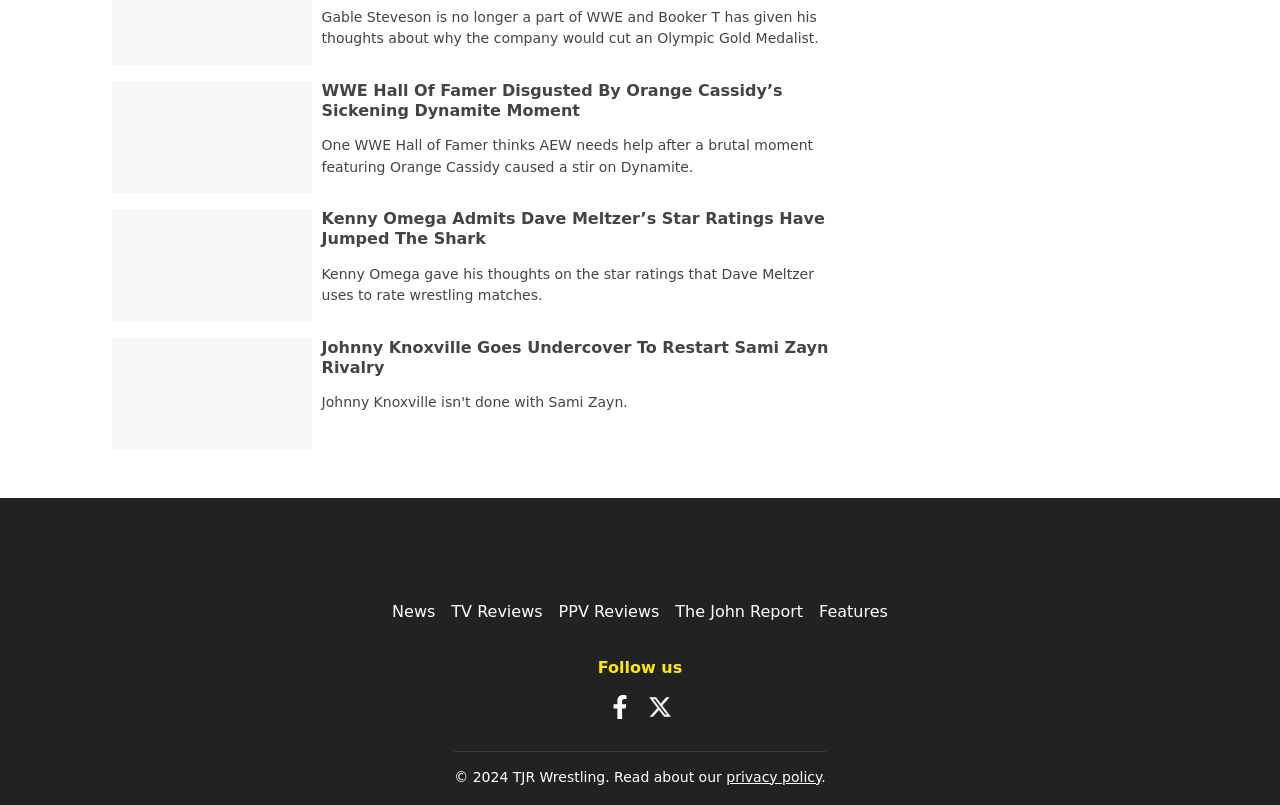Extract the bounding box coordinates of the UI element described: "TV Reviews". Provide the coordinates in the format [left, top, right, bottom] with values ranging from 0 to 1.

[0.353, 0.747, 0.424, 0.771]